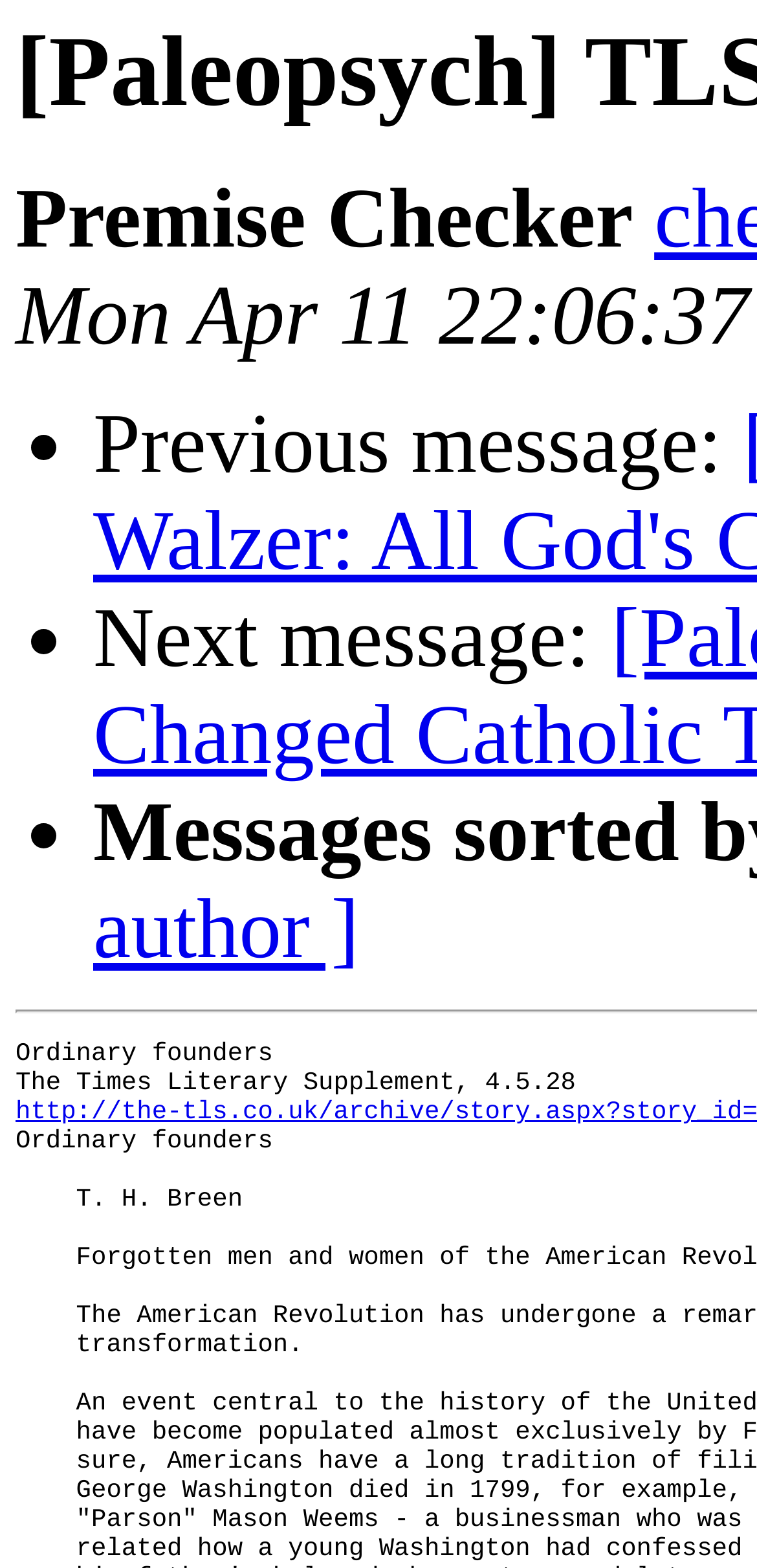Based on the image, provide a detailed and complete answer to the question: 
How many list markers are present on the webpage?

There are three list markers present on the webpage, which can be found at coordinates [0.038, 0.253, 0.077, 0.315], [0.038, 0.377, 0.077, 0.439], and [0.038, 0.501, 0.077, 0.563] respectively.